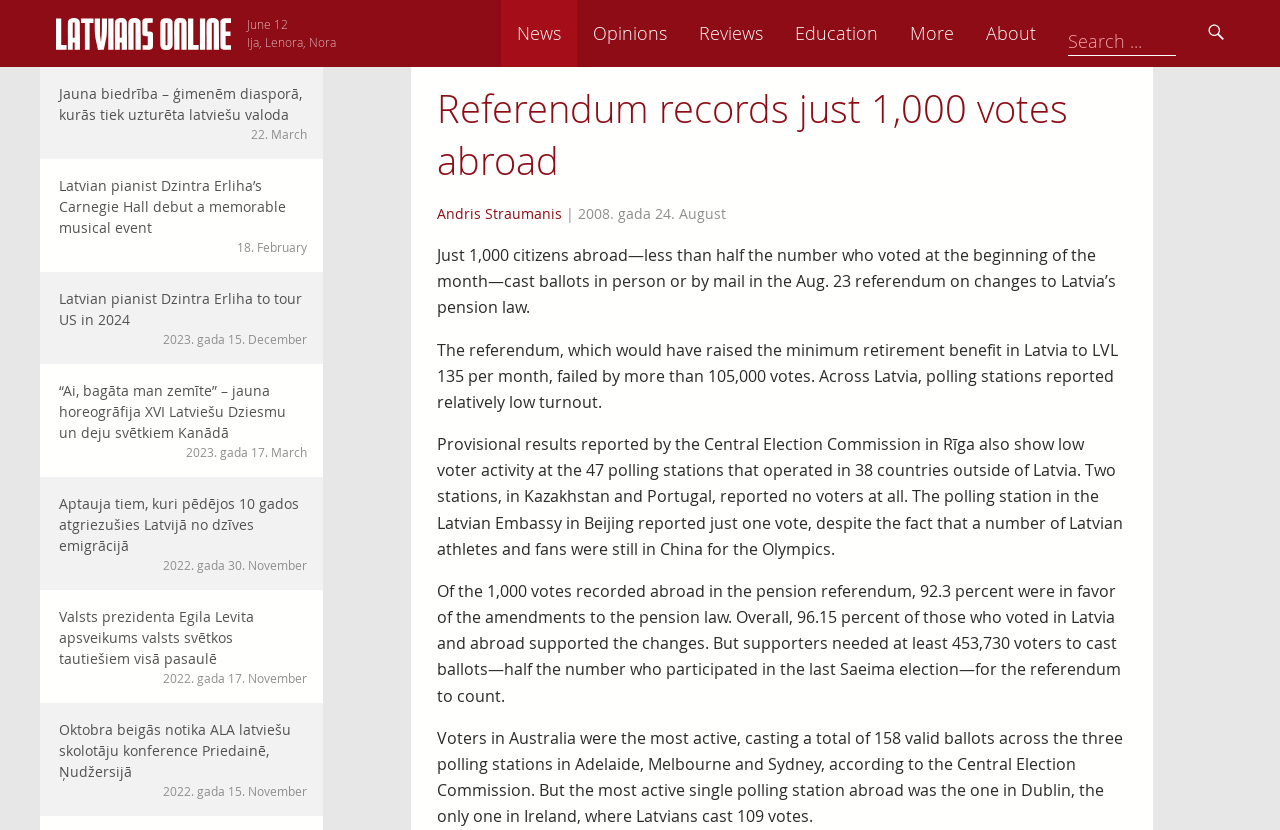Find the bounding box coordinates of the clickable region needed to perform the following instruction: "Search for something". The coordinates should be provided as four float numbers between 0 and 1, i.e., [left, top, right, bottom].

None